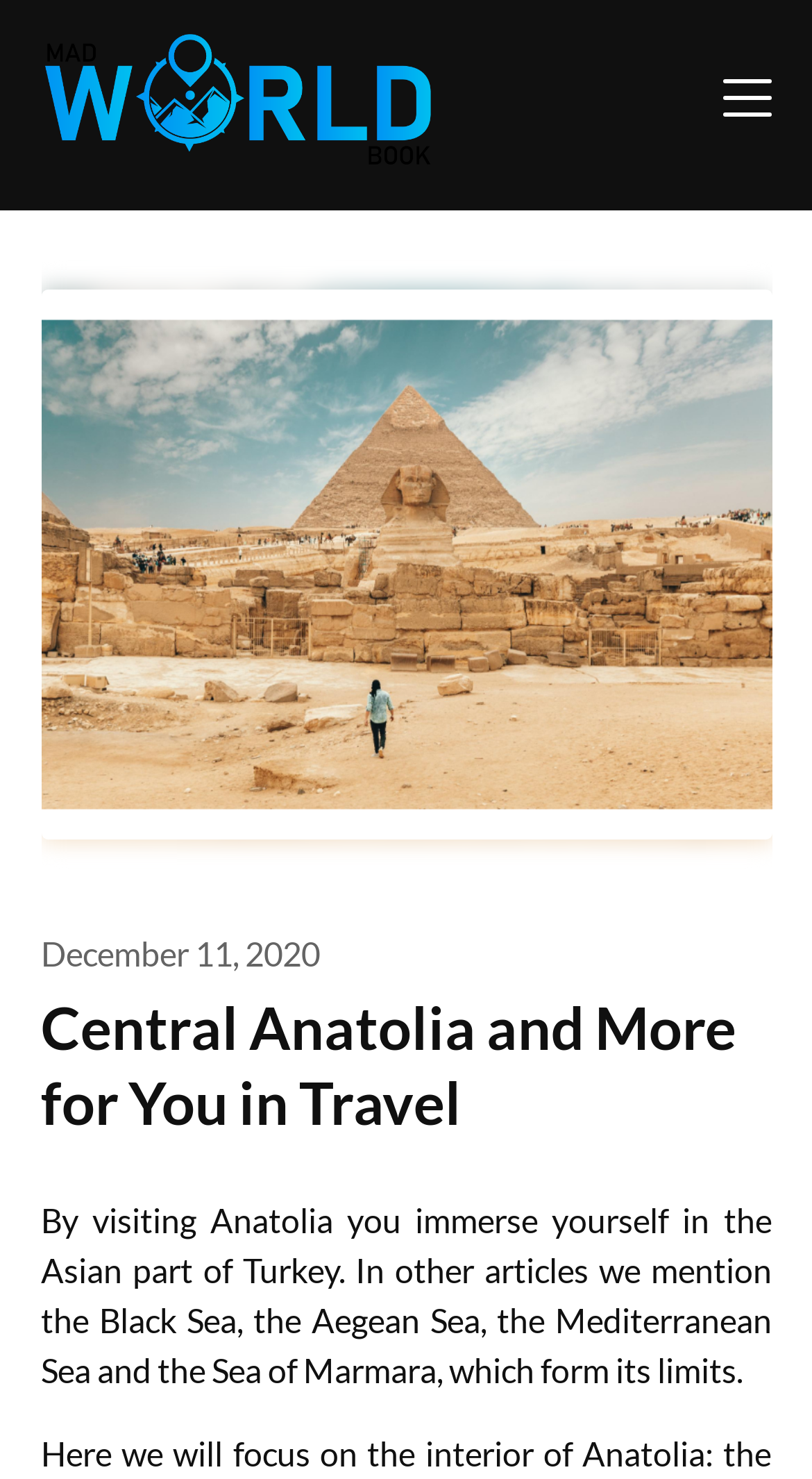How many seas are mentioned?
Could you give a comprehensive explanation in response to this question?

The webpage mentions the Black Sea, the Aegean Sea, the Mediterranean Sea, and the Sea of Marmara, which form the limits of Anatolia, indicating that four seas are mentioned.